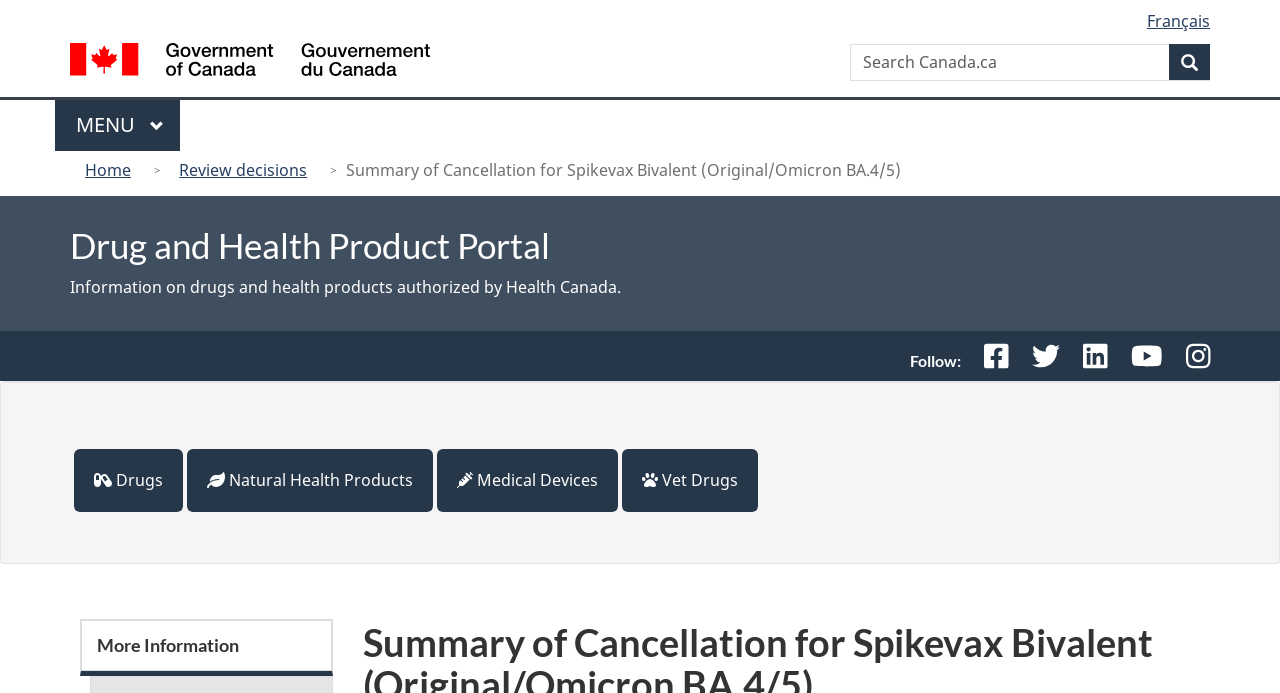What is the topic of the 'Summary of Cancellation' section?
Can you offer a detailed and complete answer to this question?

I determined the topic of the 'Summary of Cancellation' section by looking at the heading 'Summary of Cancellation for Spikevax Bivalent (Original/Omicron BA.4/5)' and the static text 'Summary of Cancellation for Spikevax Bivalent (Original/Omicron BA.4/5)' below it.